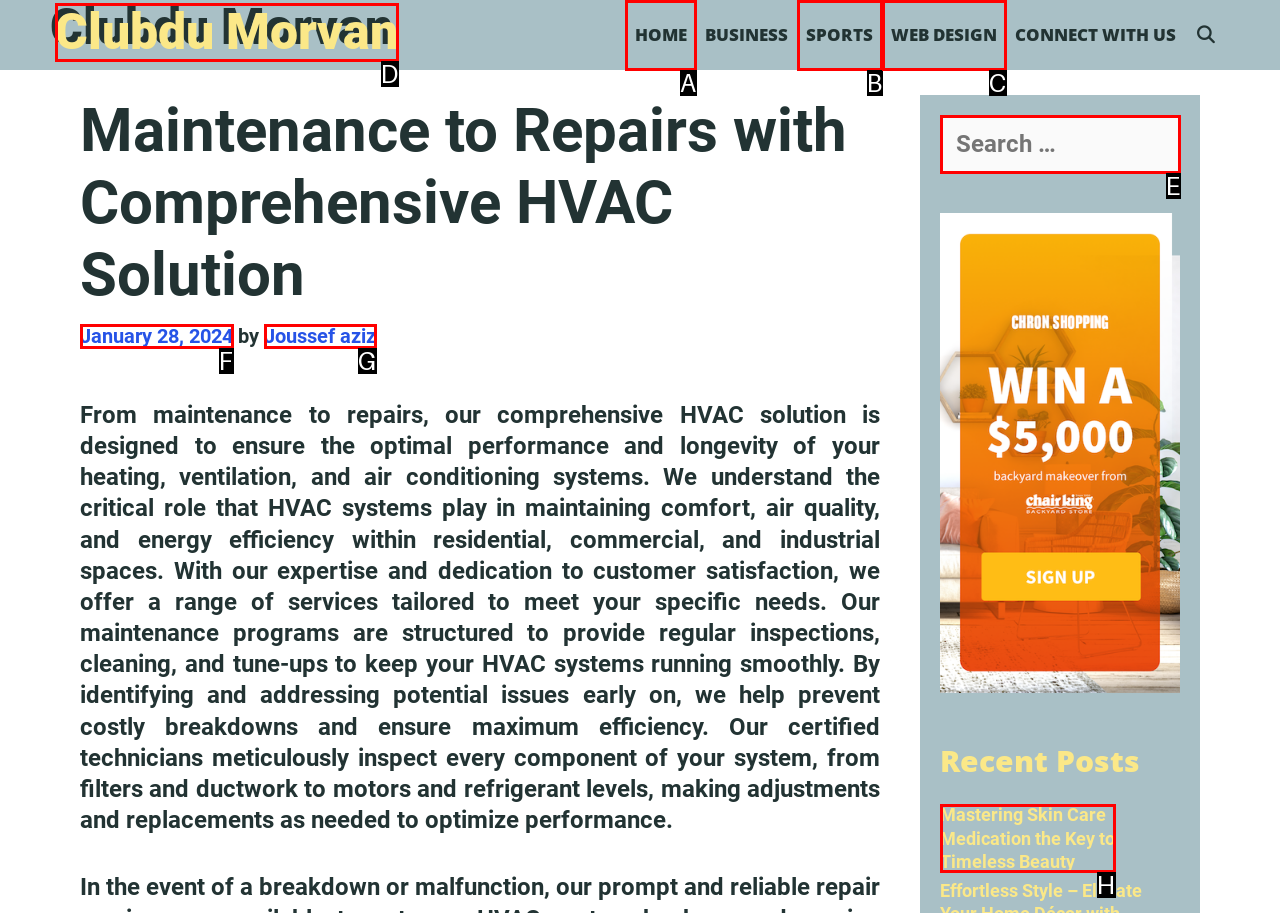From the available options, which lettered element should I click to complete this task: Click on the HOME link?

A